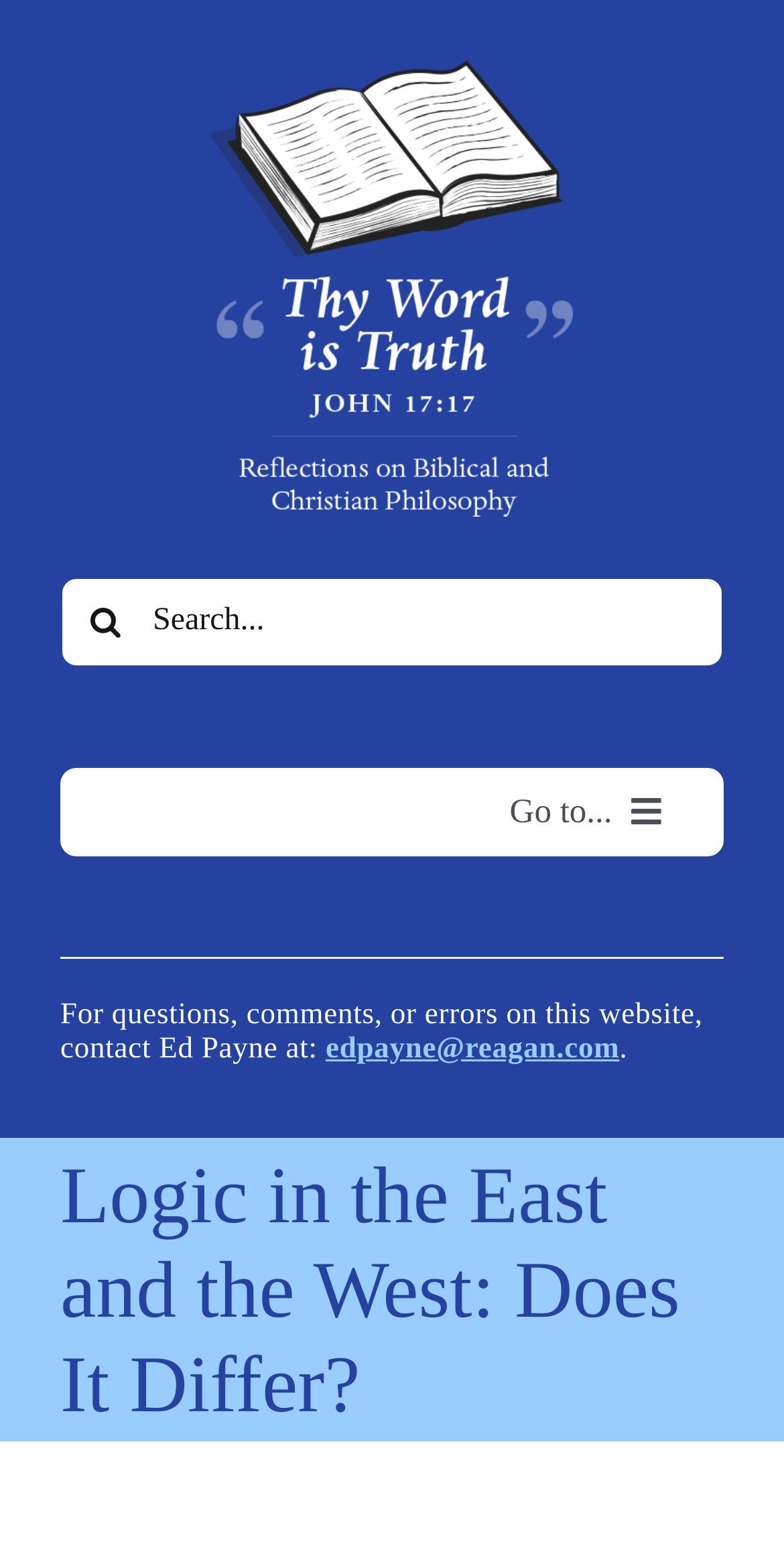Can you pinpoint the bounding box coordinates for the clickable element required for this instruction: "Contact Ed Payne"? The coordinates should be four float numbers between 0 and 1, i.e., [left, top, right, bottom].

[0.415, 0.659, 0.79, 0.679]